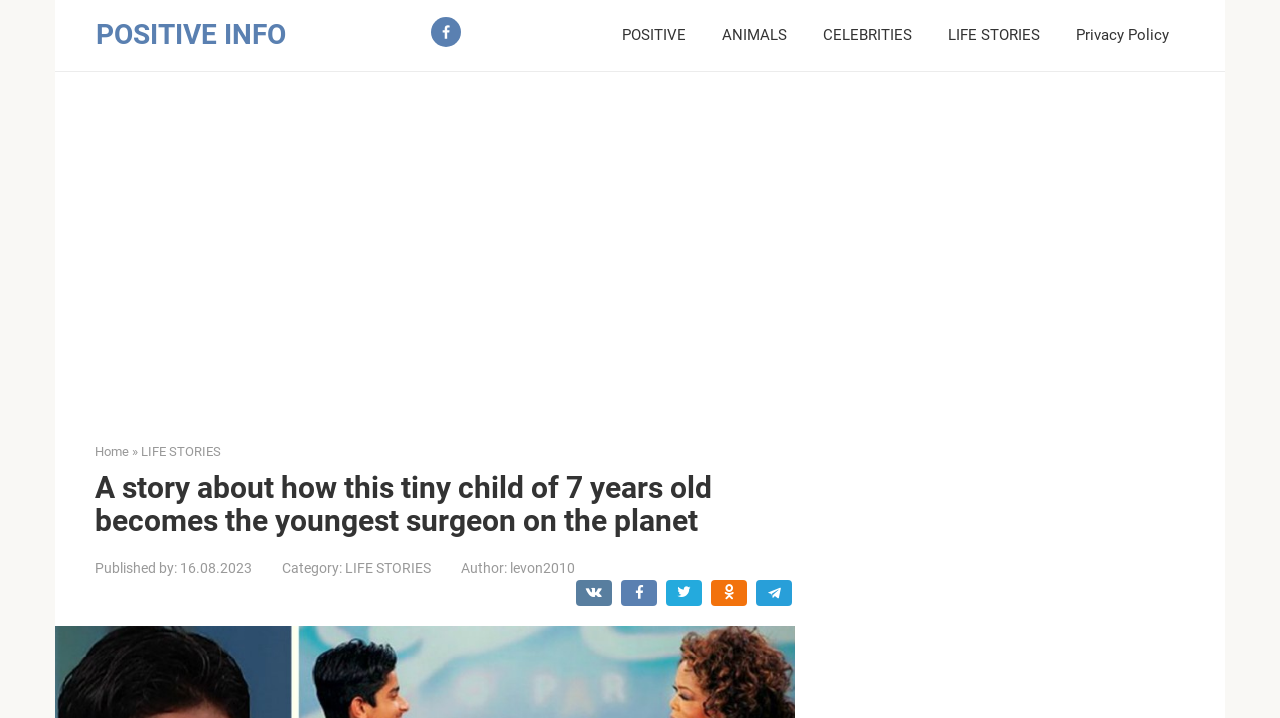What is the category of the article?
Using the picture, provide a one-word or short phrase answer.

LIFE STORIES